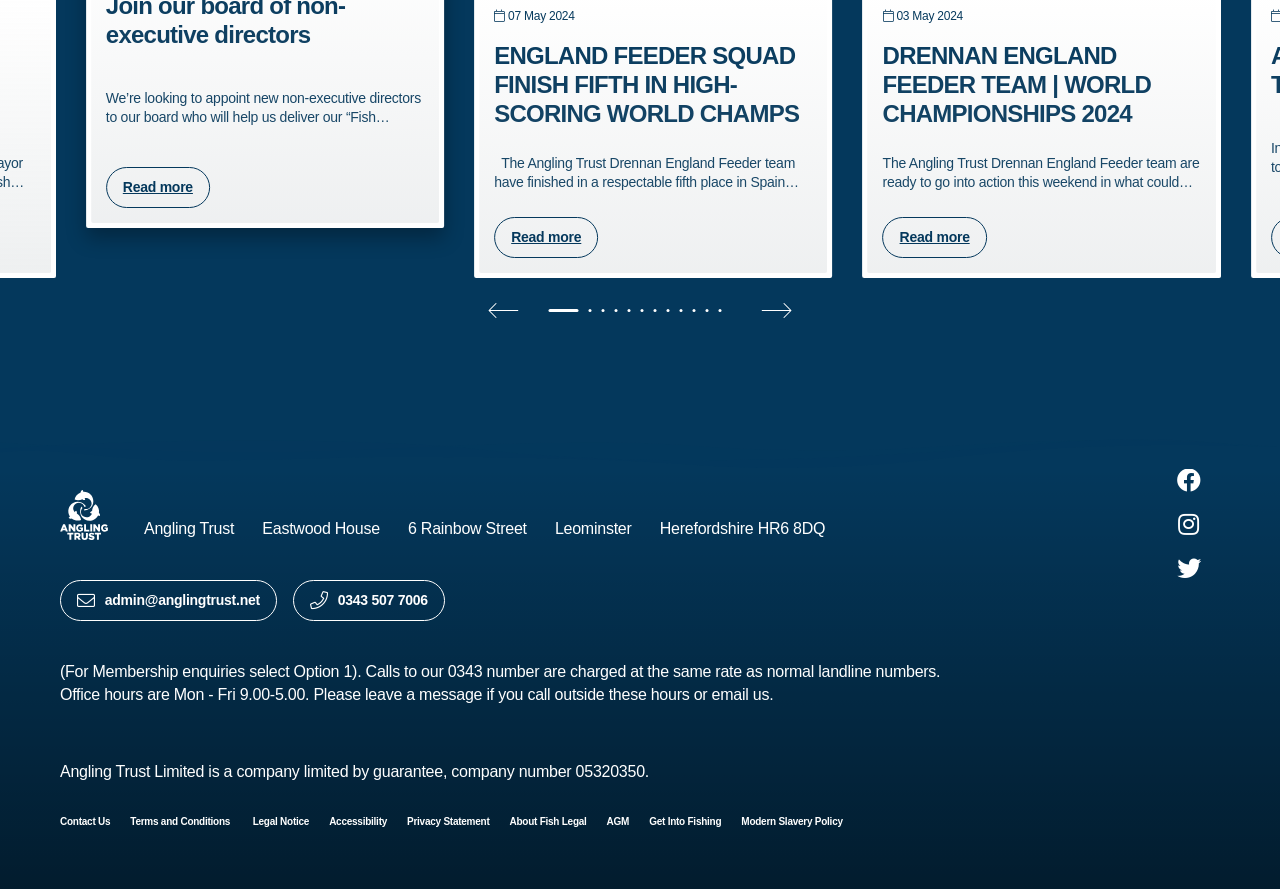Determine the bounding box coordinates of the region that needs to be clicked to achieve the task: "Click on the 'Home' link".

None